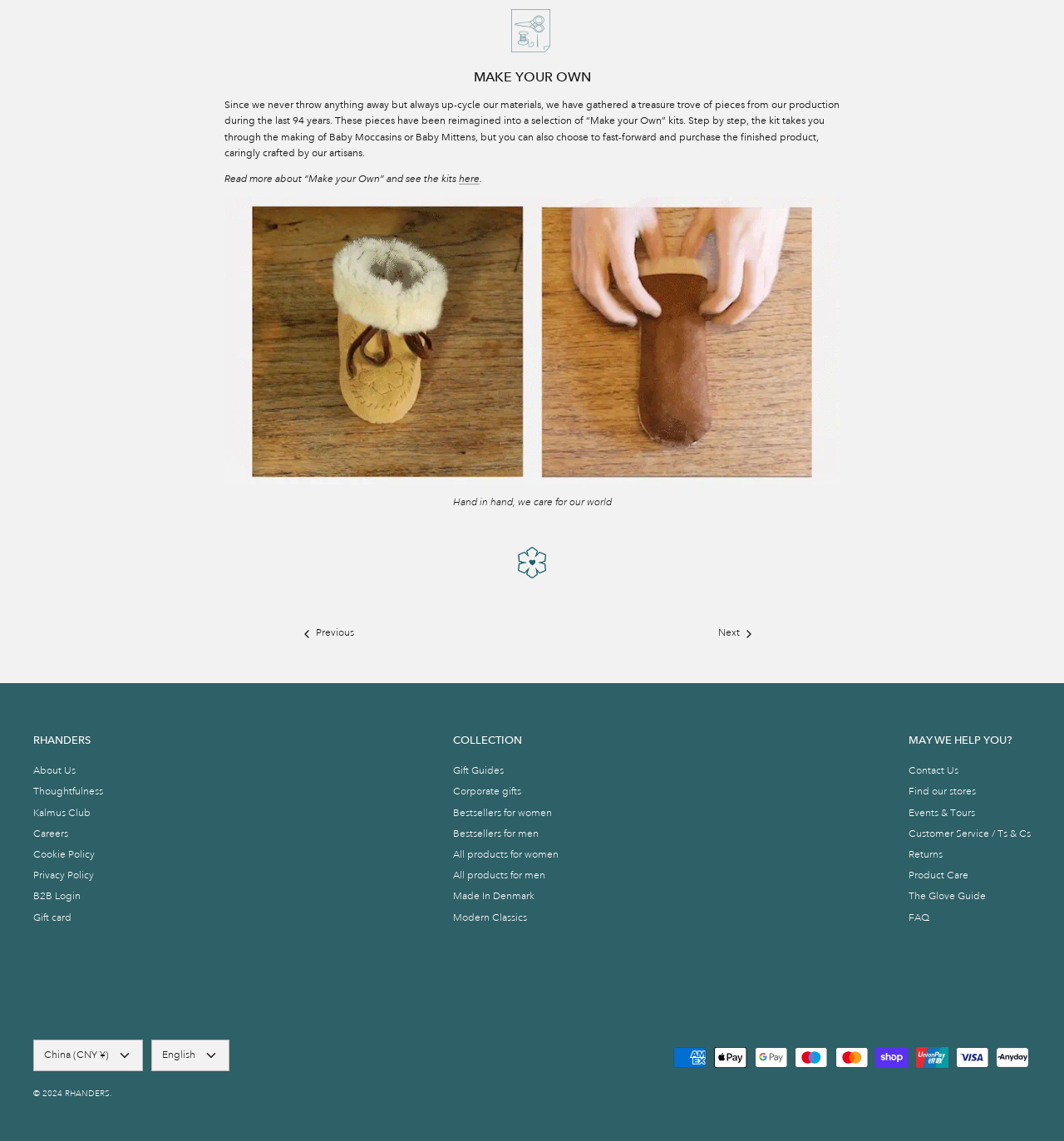What is the main subject of the image at the top of the page?
Answer the question with a single word or phrase, referring to the image.

None